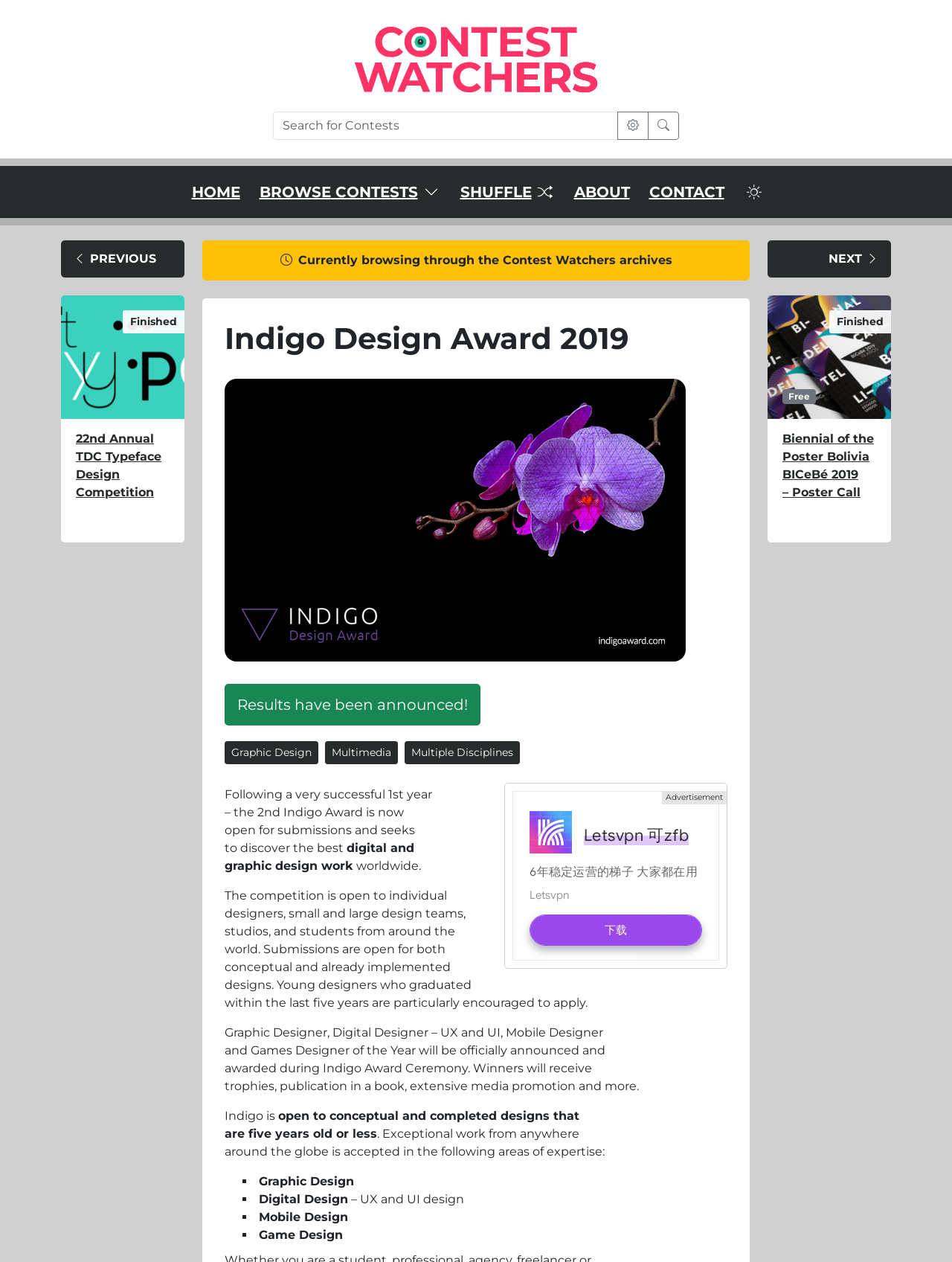Is the contest open to individual designers?
Use the information from the image to give a detailed answer to the question.

I found the answer by looking at the text 'The competition is open to individual designers, small and large design teams, studios, and students from around the world.' which indicates that the contest is open to individual designers.